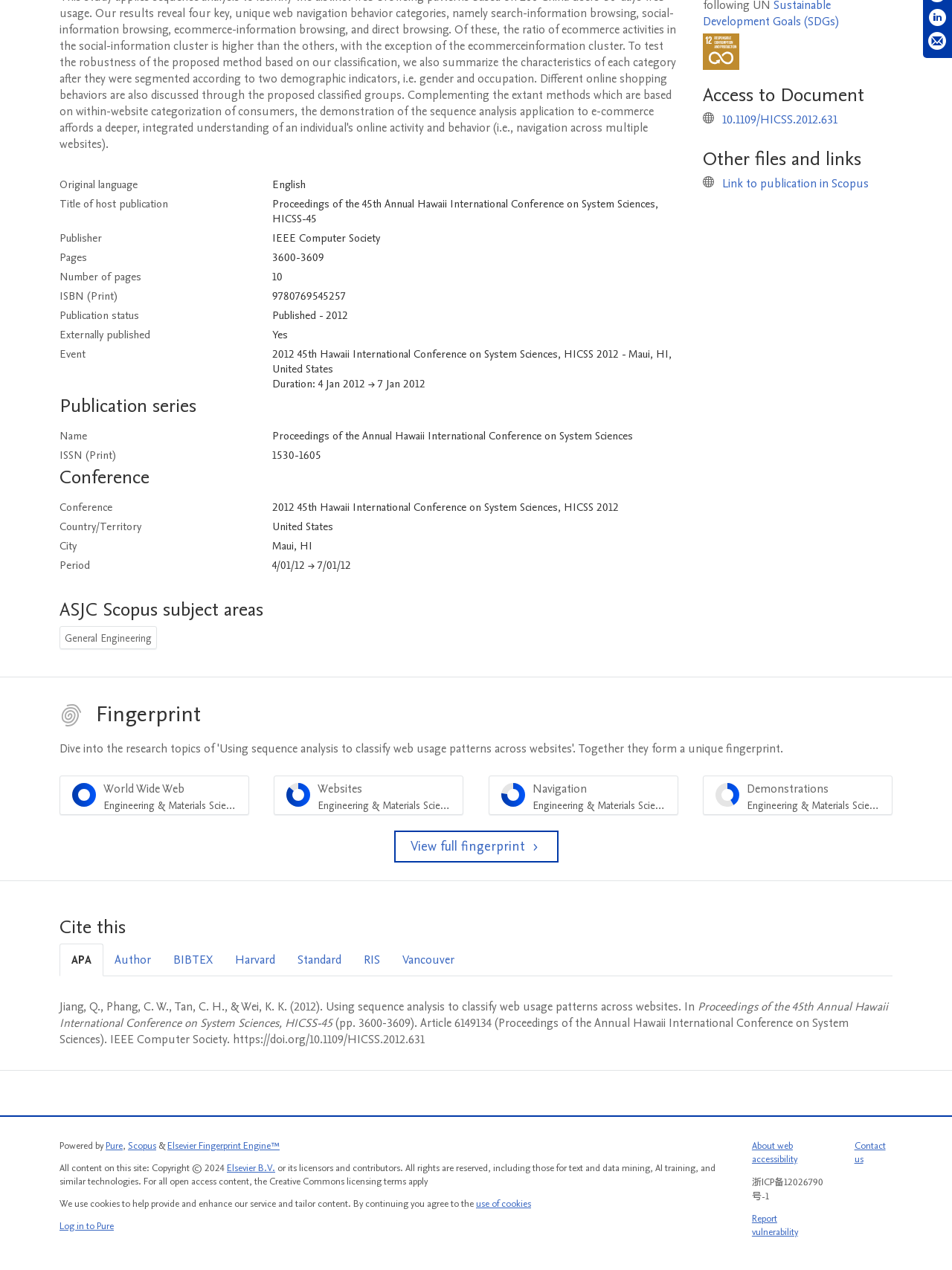Determine the bounding box coordinates in the format (top-left x, top-left y, bottom-right x, bottom-right y). Ensure all values are floating point numbers between 0 and 1. Identify the bounding box of the UI element described by: Log in to Pure

[0.062, 0.96, 0.12, 0.971]